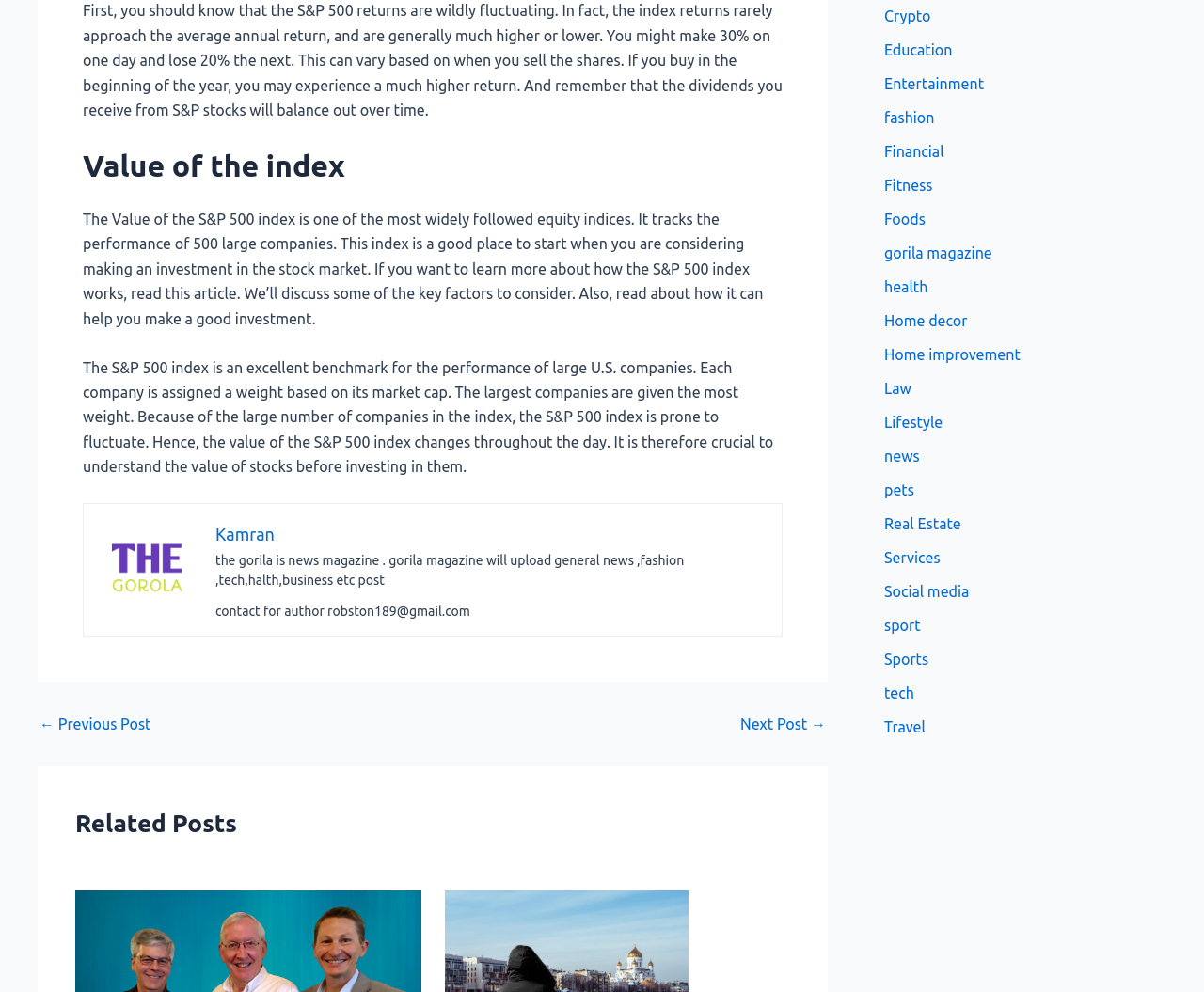Locate the bounding box coordinates of the element I should click to achieve the following instruction: "Go to 'Crypto' category".

[0.734, 0.008, 0.773, 0.025]